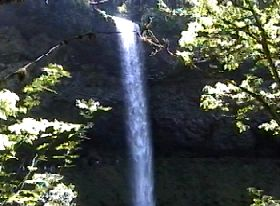Reply to the question with a brief word or phrase: What is the name of the park mentioned in the narrative?

Silver Falls Park